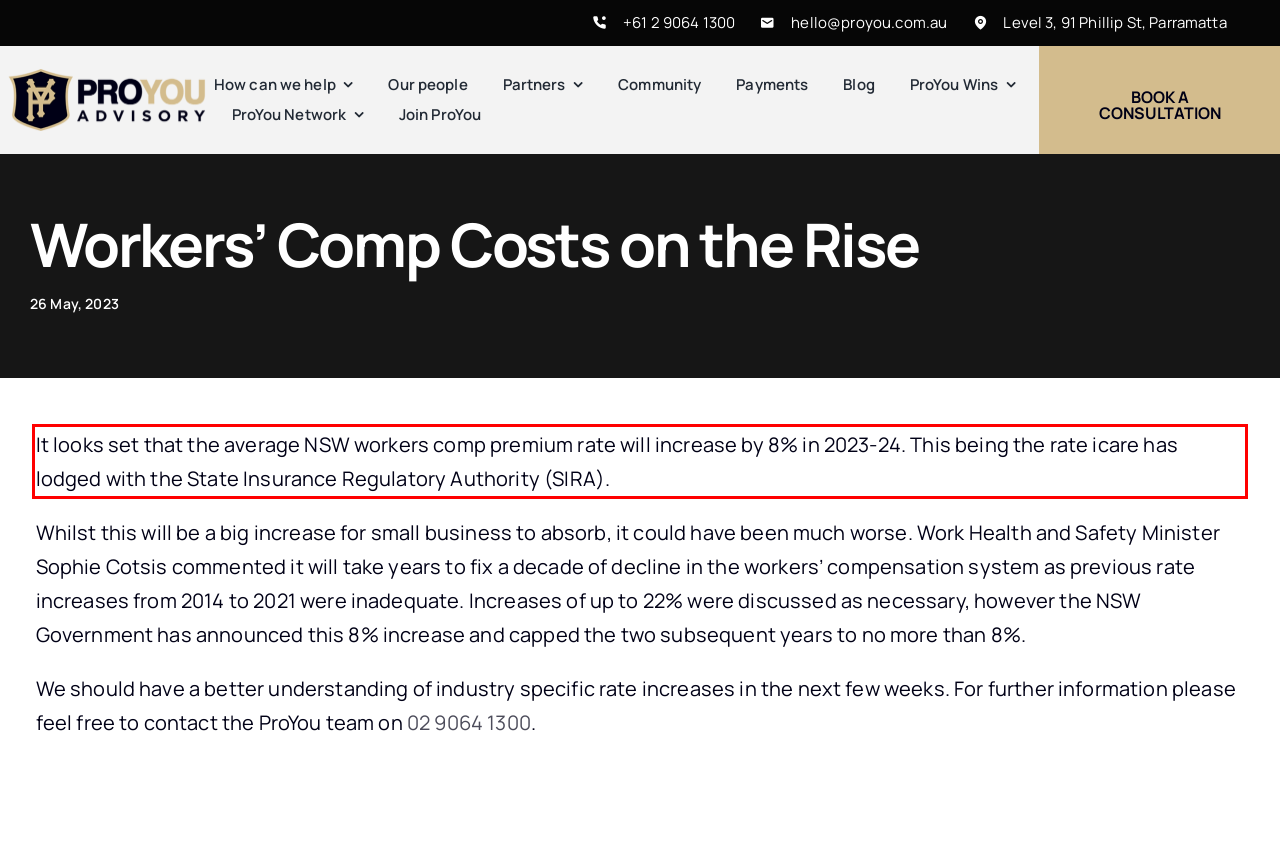You are given a screenshot showing a webpage with a red bounding box. Perform OCR to capture the text within the red bounding box.

It looks set that the average NSW workers comp premium rate will increase by 8% in 2023-24. This being the rate icare has lodged with the State Insurance Regulatory Authority (SIRA).